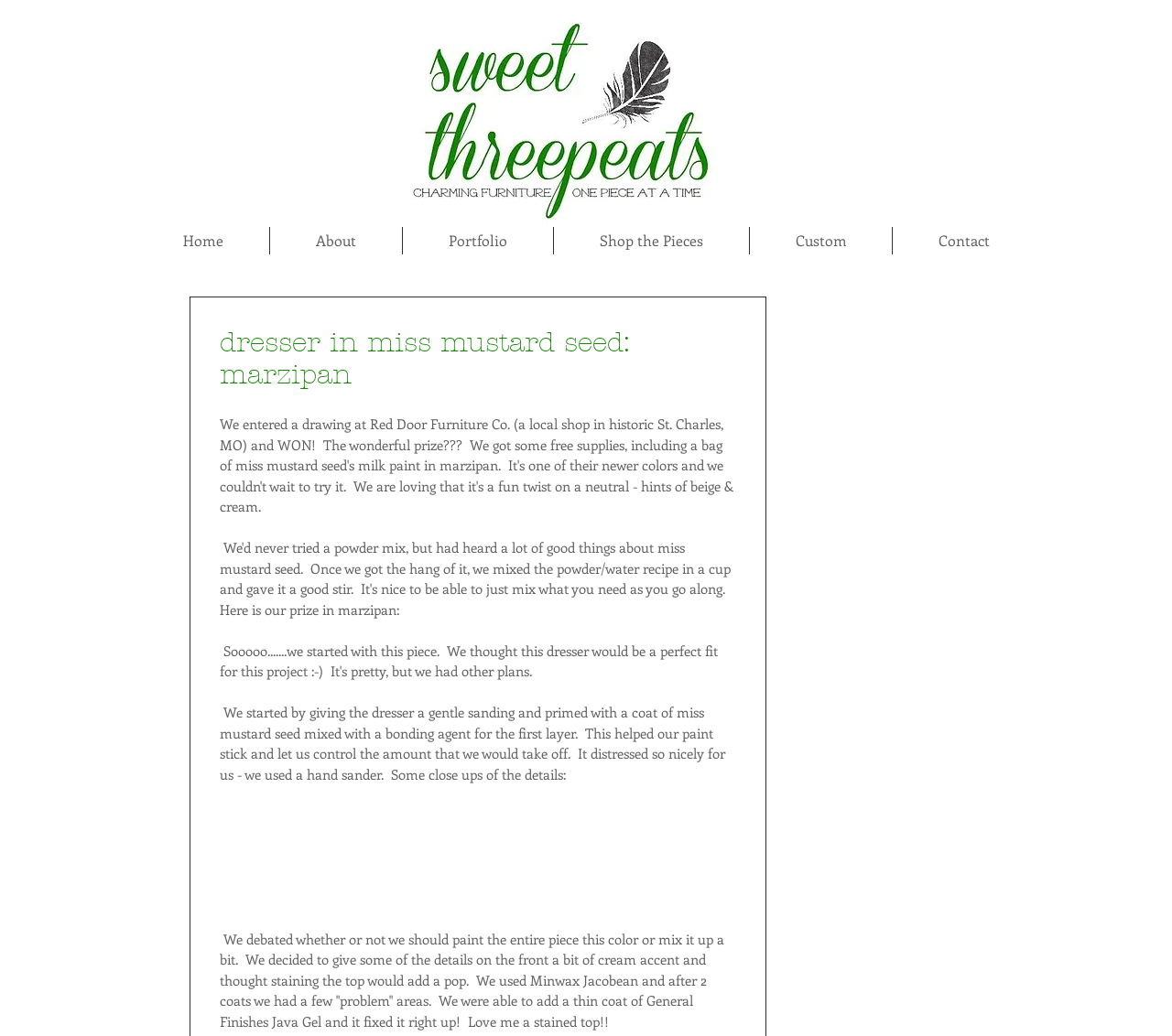Detail the various sections and features present on the webpage.

The webpage appears to be a blog post about a DIY furniture project, specifically a dresser makeover. At the top of the page, there is a navigation menu with 6 links: "Home", "About", "Portfolio", "Shop the Pieces", "Custom", and "Contact". 

Below the navigation menu, there is a heading that reads "dresser in miss mustard seed: marzipan". Underneath the heading, there are three blocks of text that describe the process of refinishing the dresser. The first block of text is brief and doesn't contain much information. The second block of text explains how the authors sanded and primed the dresser, and then distressed it using a hand sander. The third block of text discusses the decision to add cream accents to some details on the front of the dresser and to stain the top with Minwax Jacobean. 

There are no images on the page, but the text suggests that there may be close-up photos of the dresser's details mentioned in the second block of text. The overall layout of the page is simple, with a clear hierarchy of elements and a focus on the text describing the DIY project.